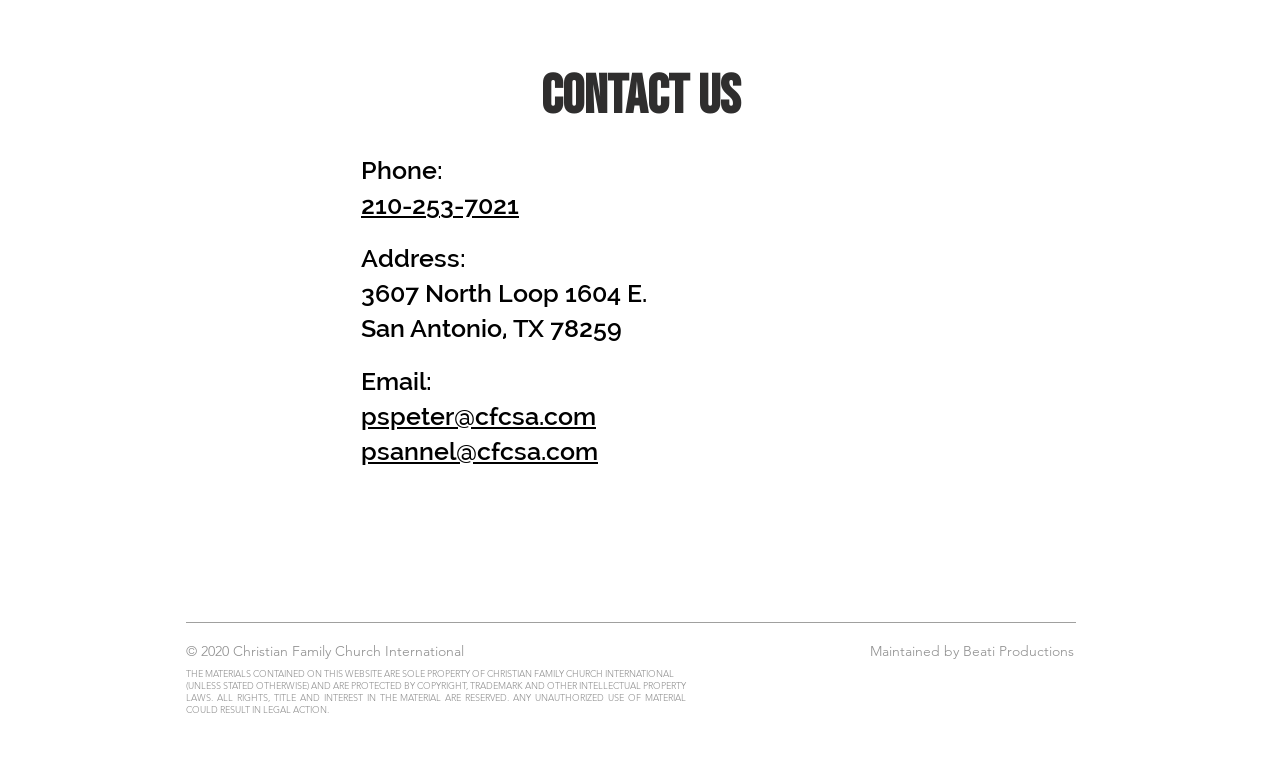Given the content of the image, can you provide a detailed answer to the question?
Who maintains the website?

The maintainer of the website can be found at the bottom of the page, where it is stated 'Maintained by Beati Productions'.